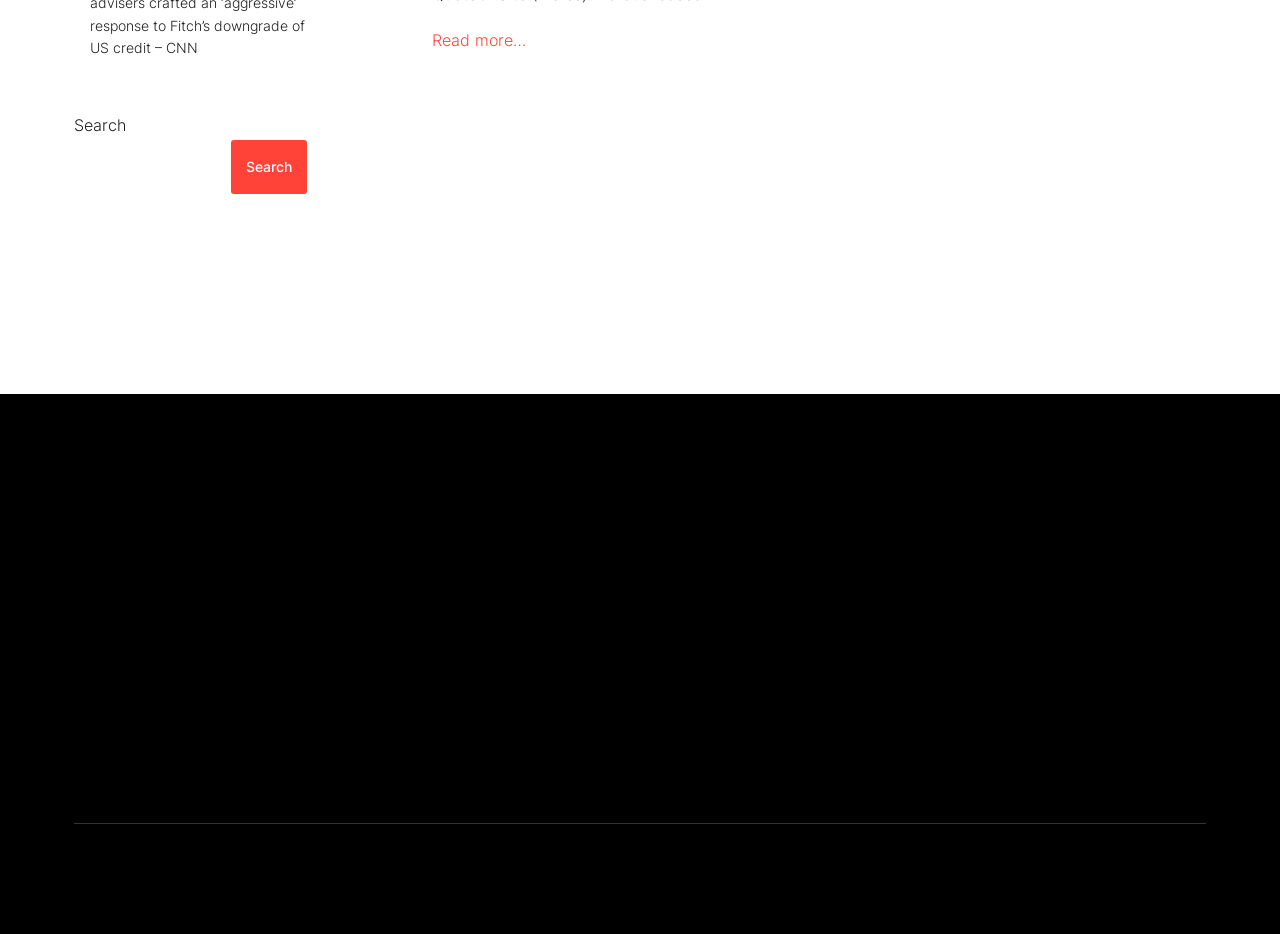What is the company name?
Based on the image, provide a one-word or brief-phrase response.

Diamond Shield Management Korea